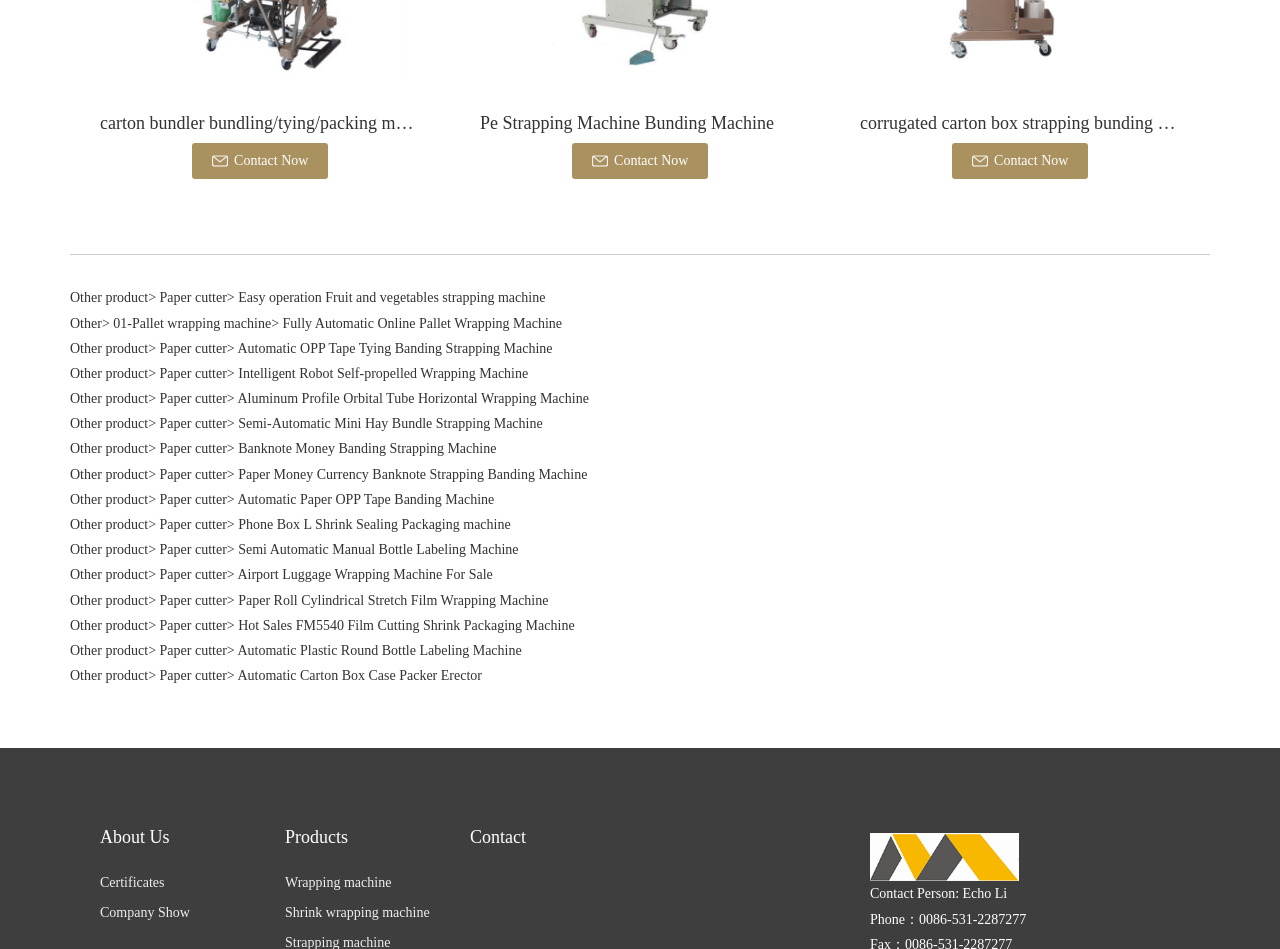Based on the visual content of the image, answer the question thoroughly: What is the main product category?

Based on the webpage, I can see multiple headings and links related to packing machines, such as 'carton bundler bundling/tying/packing machine', 'Pe Strapping Machine Bunding Machine', and 'corrugated carton box strapping bunding machine'. This suggests that the main product category is packing machines.